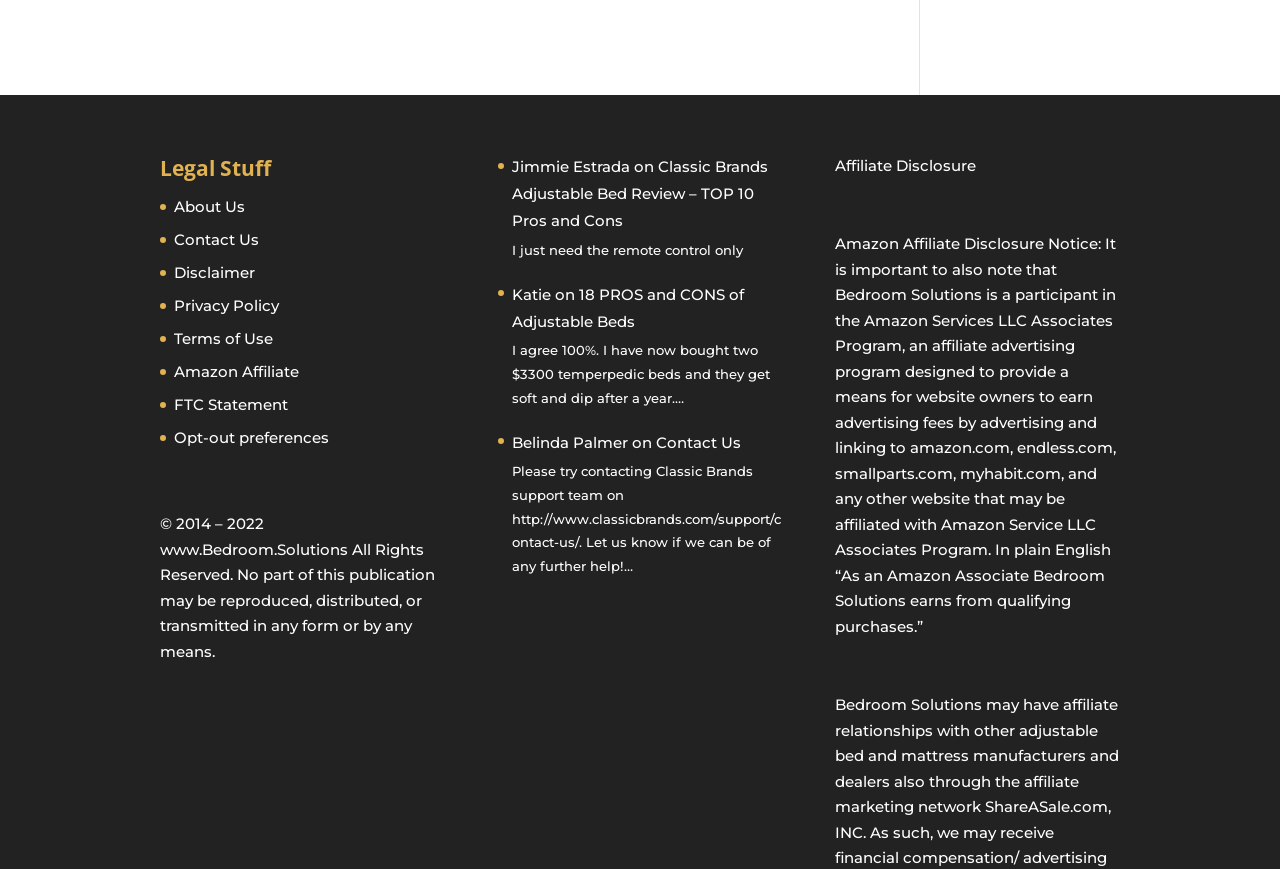Can you find the bounding box coordinates for the element to click on to achieve the instruction: "Read Disclaimer"?

[0.136, 0.303, 0.199, 0.325]